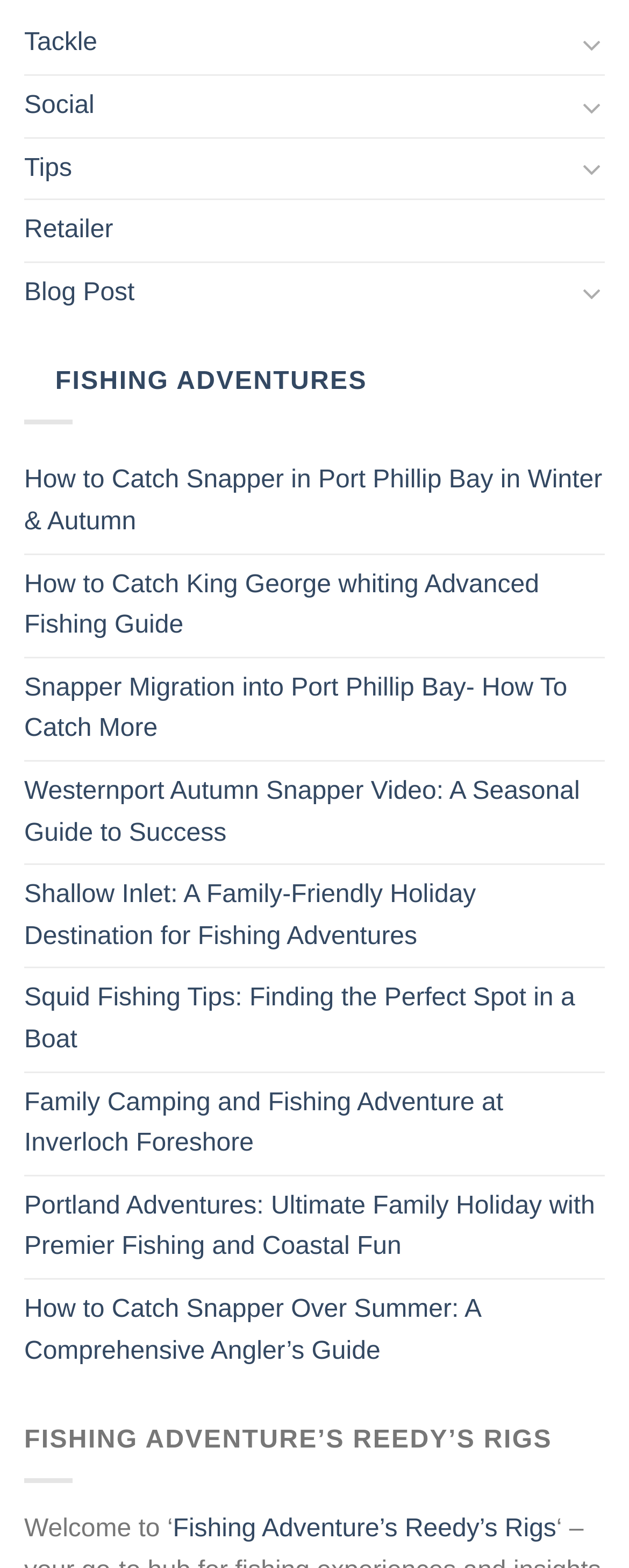How many links are there under 'FISHING ADVENTURES'?
Please use the image to provide an in-depth answer to the question.

Under the 'FISHING ADVENTURES' section, there are 9 links listed, which are 'How to Catch Snapper in Port Phillip Bay in Winter & Autumn', 'How to Catch King George whiting Advanced Fishing Guide', and so on.